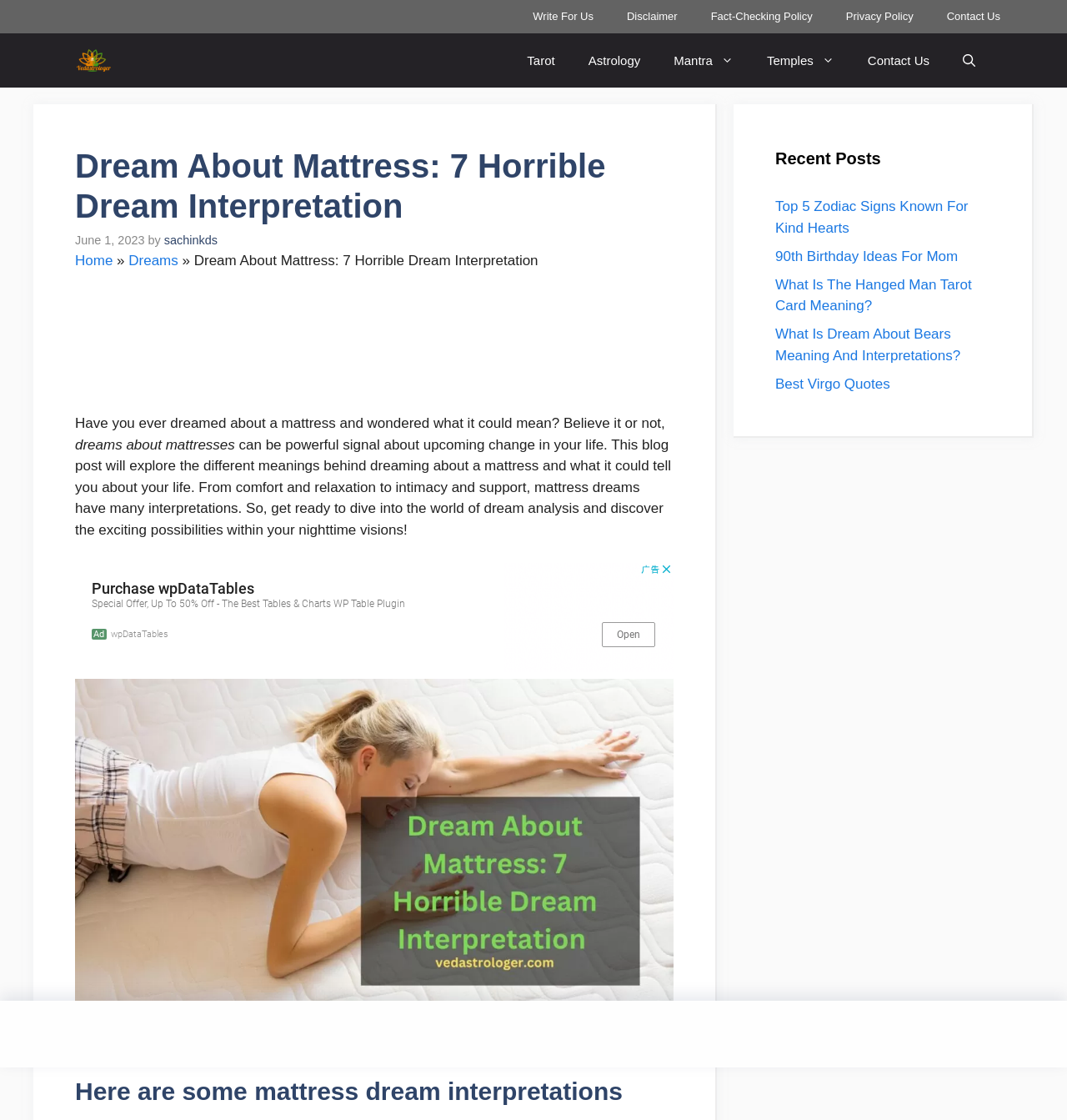Identify and provide the main heading of the webpage.

Dream About Mattress: 7 Horrible Dream Interpretation 